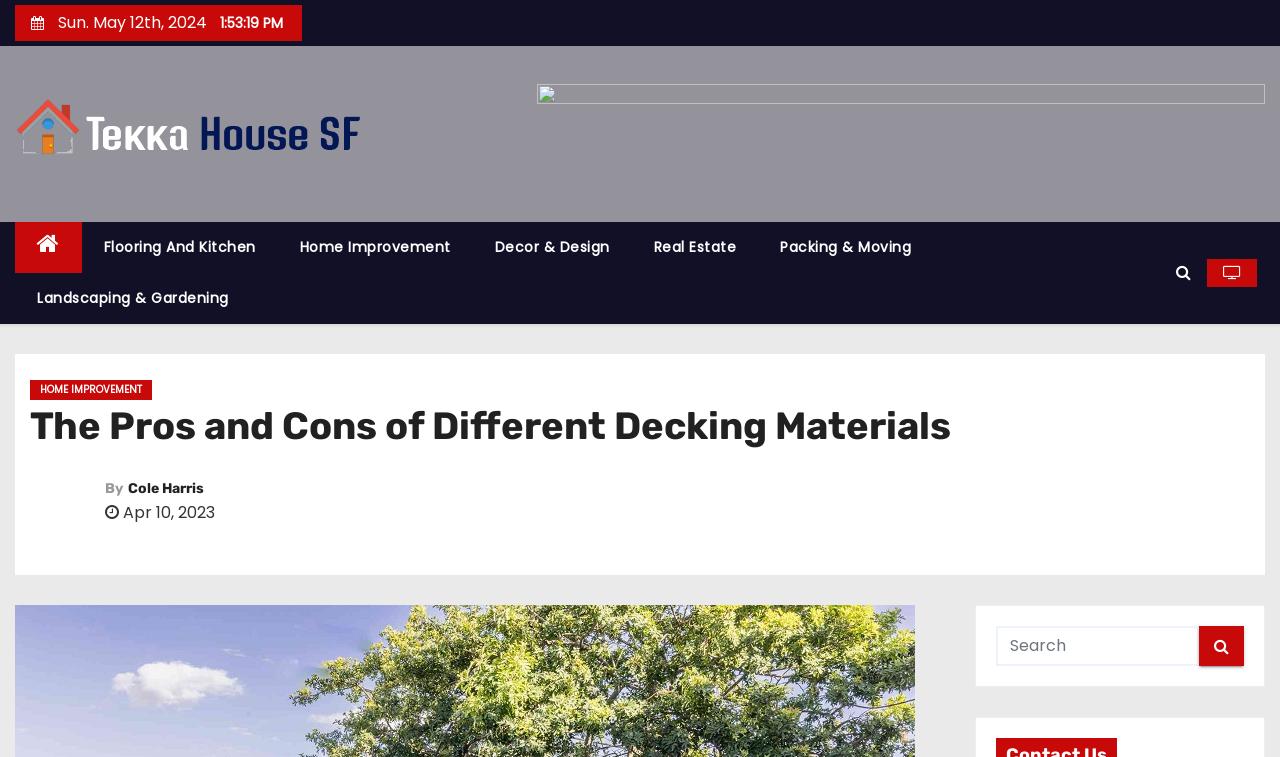Identify the first-level heading on the webpage and generate its text content.

The Pros and Cons of Different Decking Materials